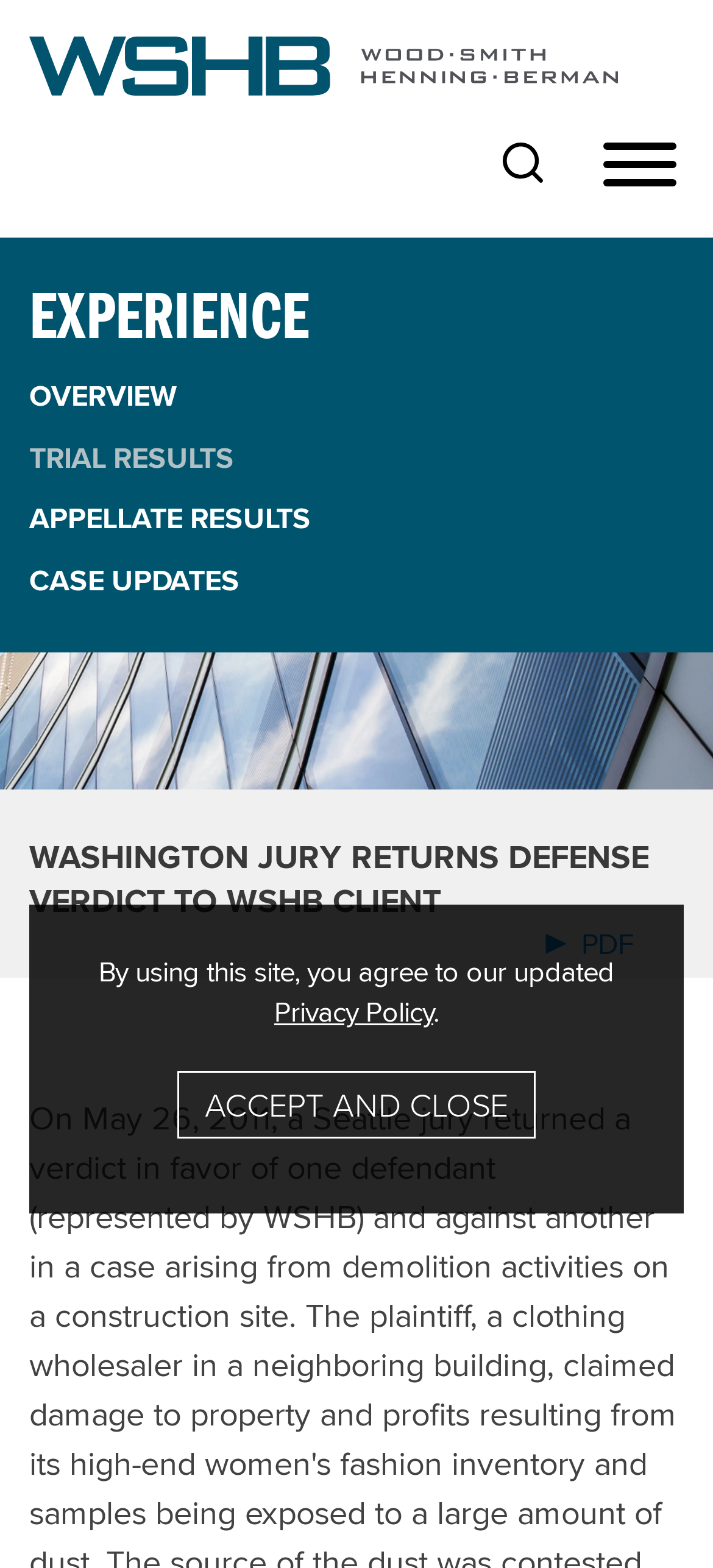Locate and provide the bounding box coordinates for the HTML element that matches this description: "Search".

[0.705, 0.091, 0.762, 0.117]